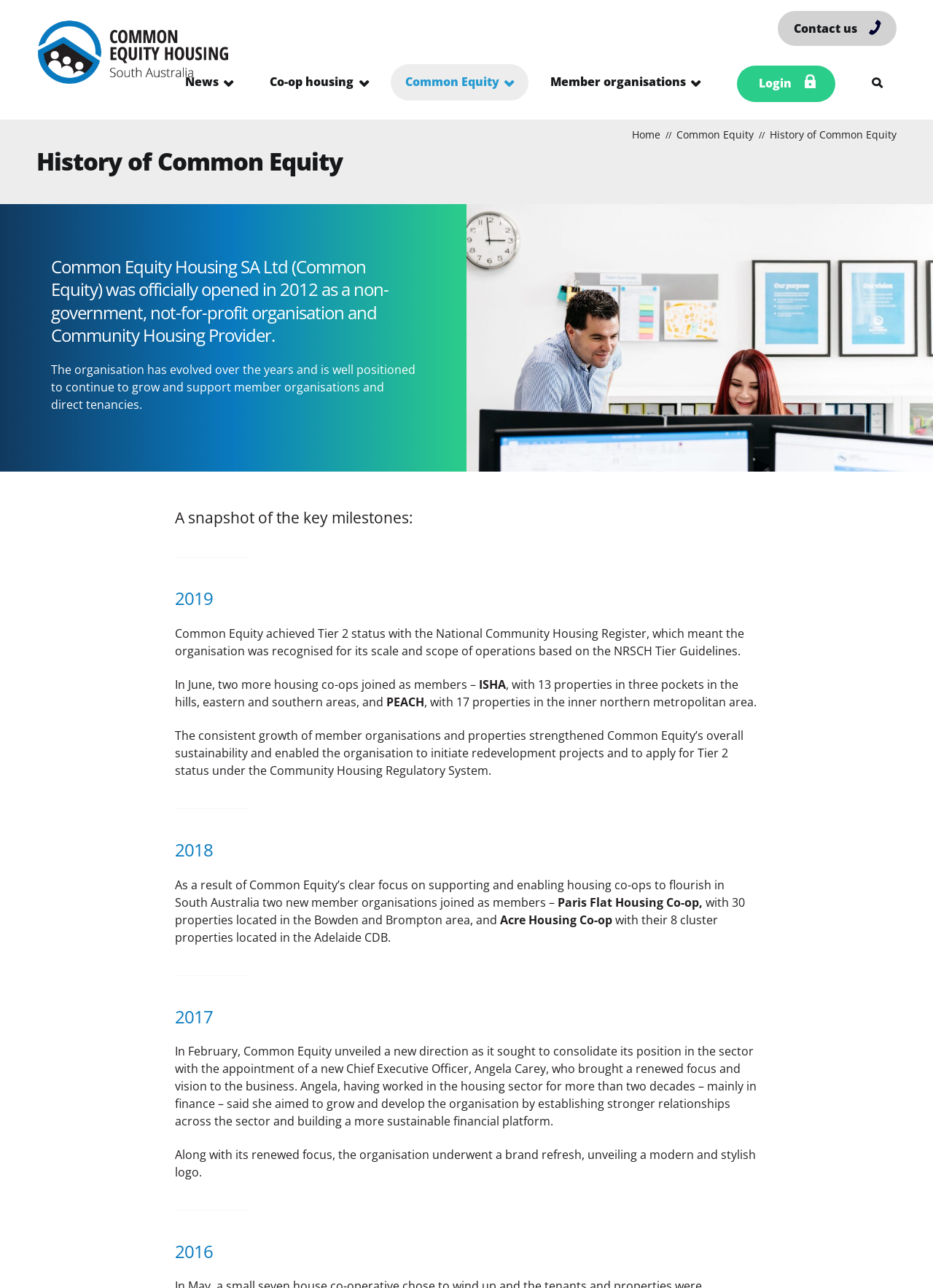Pinpoint the bounding box coordinates of the area that should be clicked to complete the following instruction: "Click the 'Home' link". The coordinates must be given as four float numbers between 0 and 1, i.e., [left, top, right, bottom].

[0.677, 0.099, 0.708, 0.11]